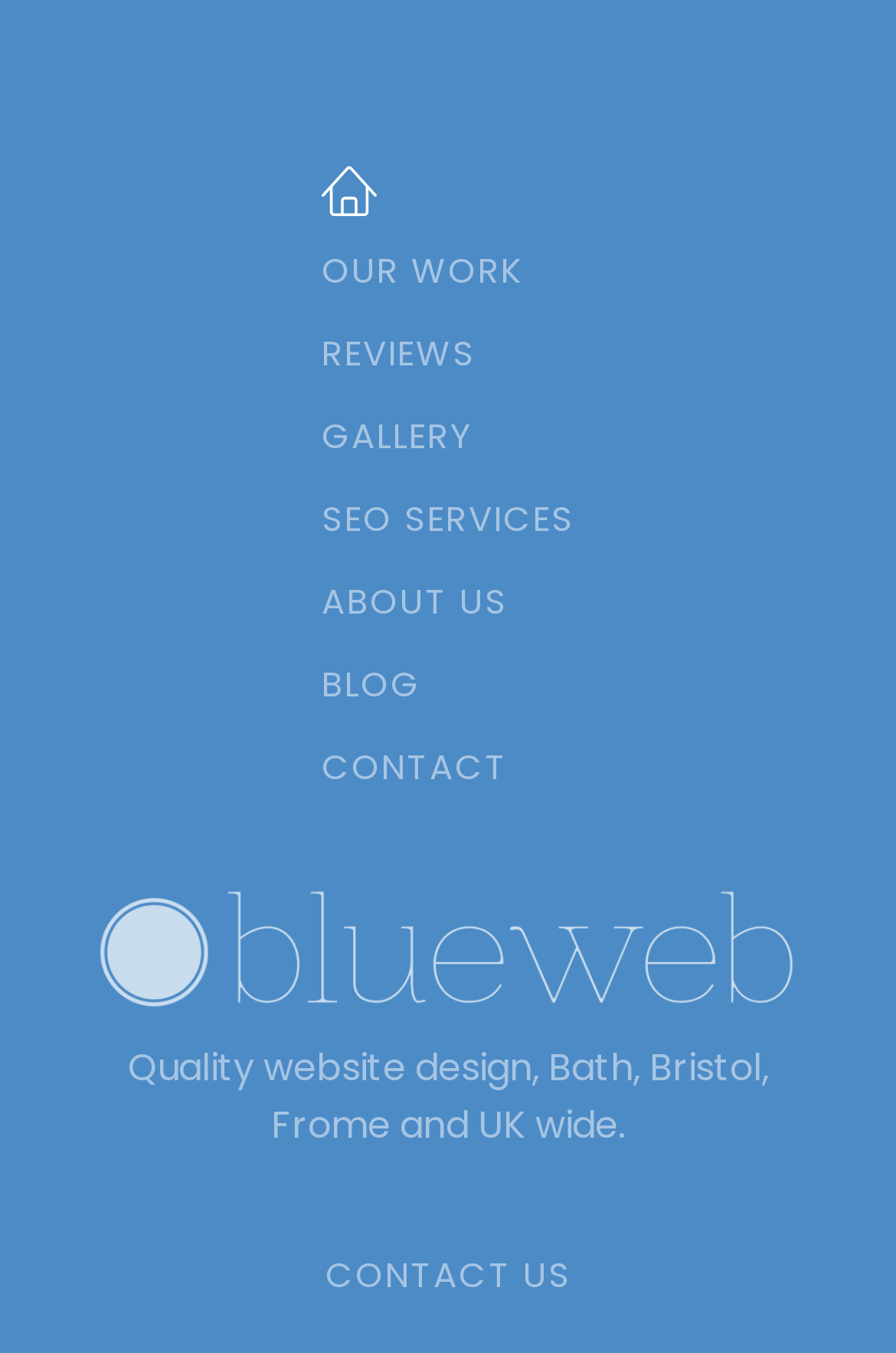From the element description: "CONTACT US", extract the bounding box coordinates of the UI element. The coordinates should be expressed as four float numbers between 0 and 1, in the order [left, top, right, bottom].

[0.363, 0.922, 0.637, 0.963]